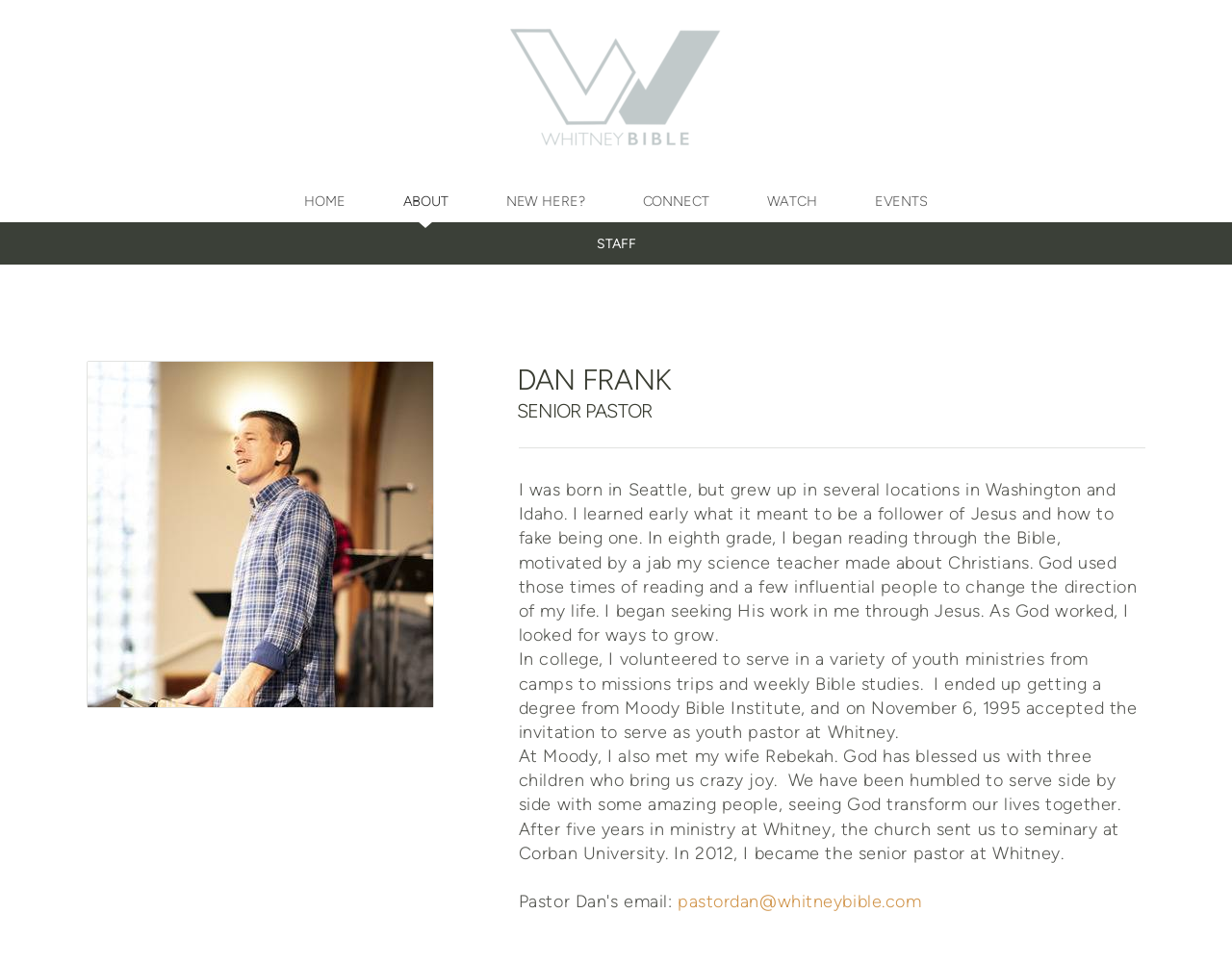Show the bounding box coordinates of the region that should be clicked to follow the instruction: "Click the WATCH link."

[0.622, 0.2, 0.663, 0.218]